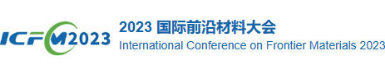Construct a detailed narrative about the image.

The image prominently displays the logo and title of the "International Conference on Frontier Materials 2023," known in Chinese as "国际前沿材料大会". This conference, abbreviated as ICFM 2023, aims to bring together professionals and researchers in the field of materials science to discuss advancements and innovations. The logo is characterized by a modern design, highlighting the year 2023, and reflects the conference's focus on cutting-edge materials research. This visual identity establishes a professional tone for the event, emphasizing its significance in the academic and research community.